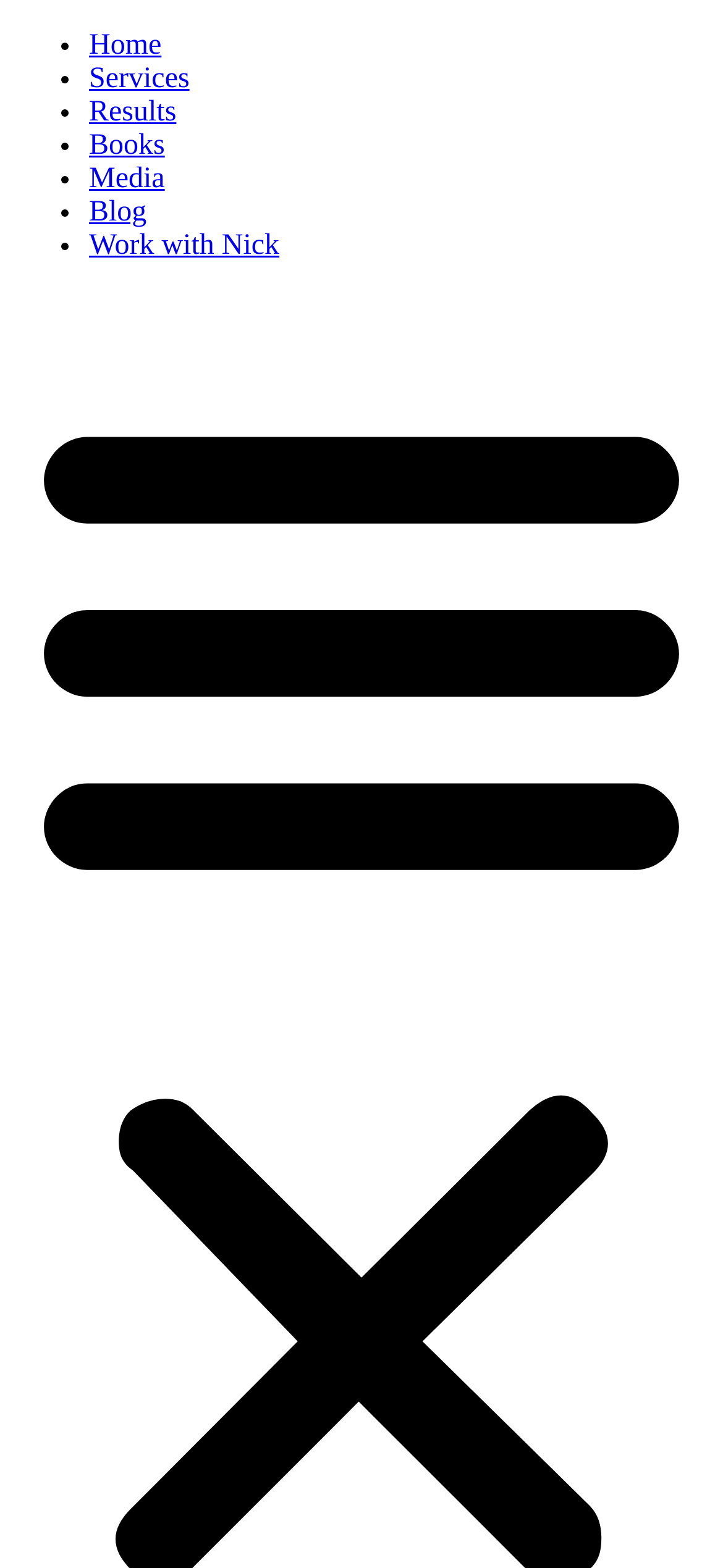Please identify the webpage's heading and generate its text content.

The Rise of Generative AI